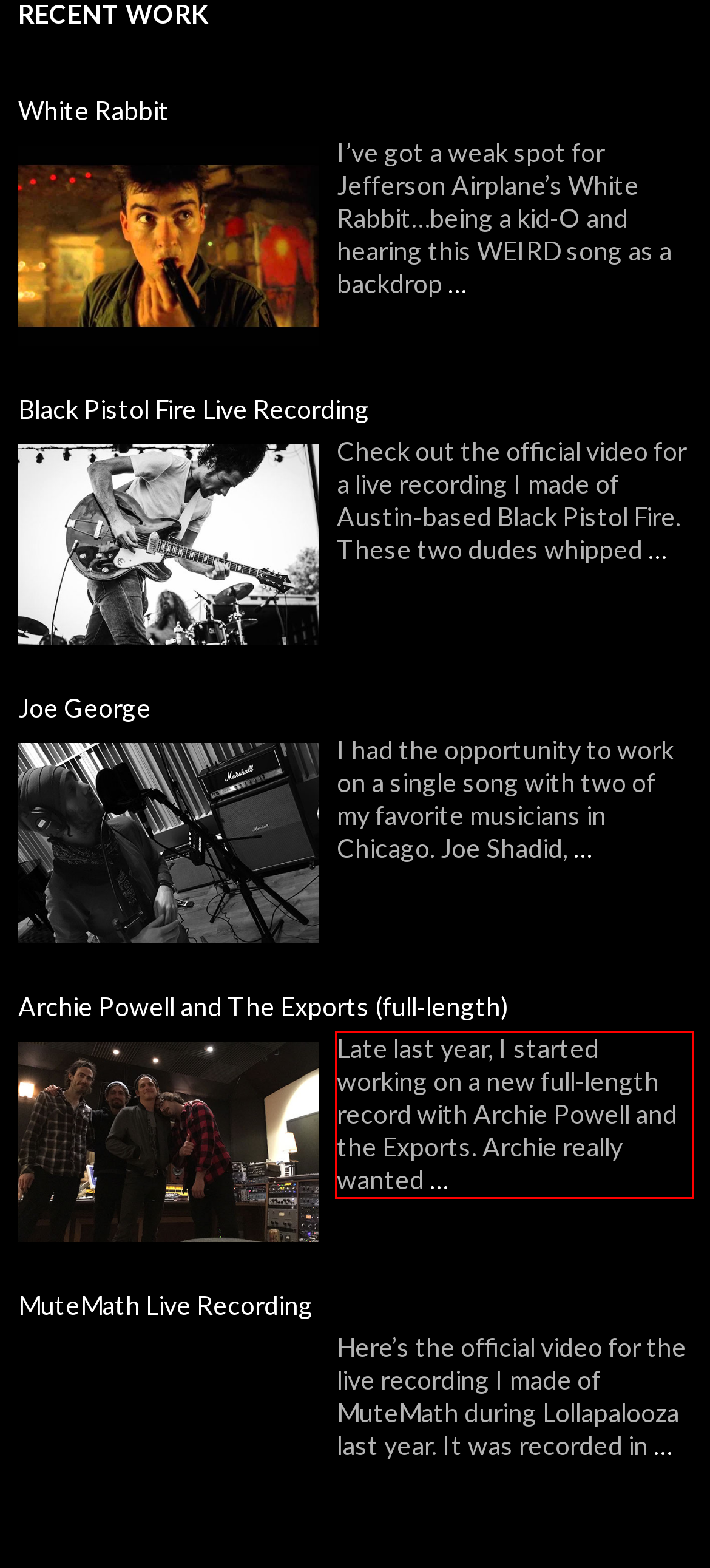Please perform OCR on the text within the red rectangle in the webpage screenshot and return the text content.

Late last year, I started working on a new full-length record with Archie Powell and the Exports. Archie really wanted …